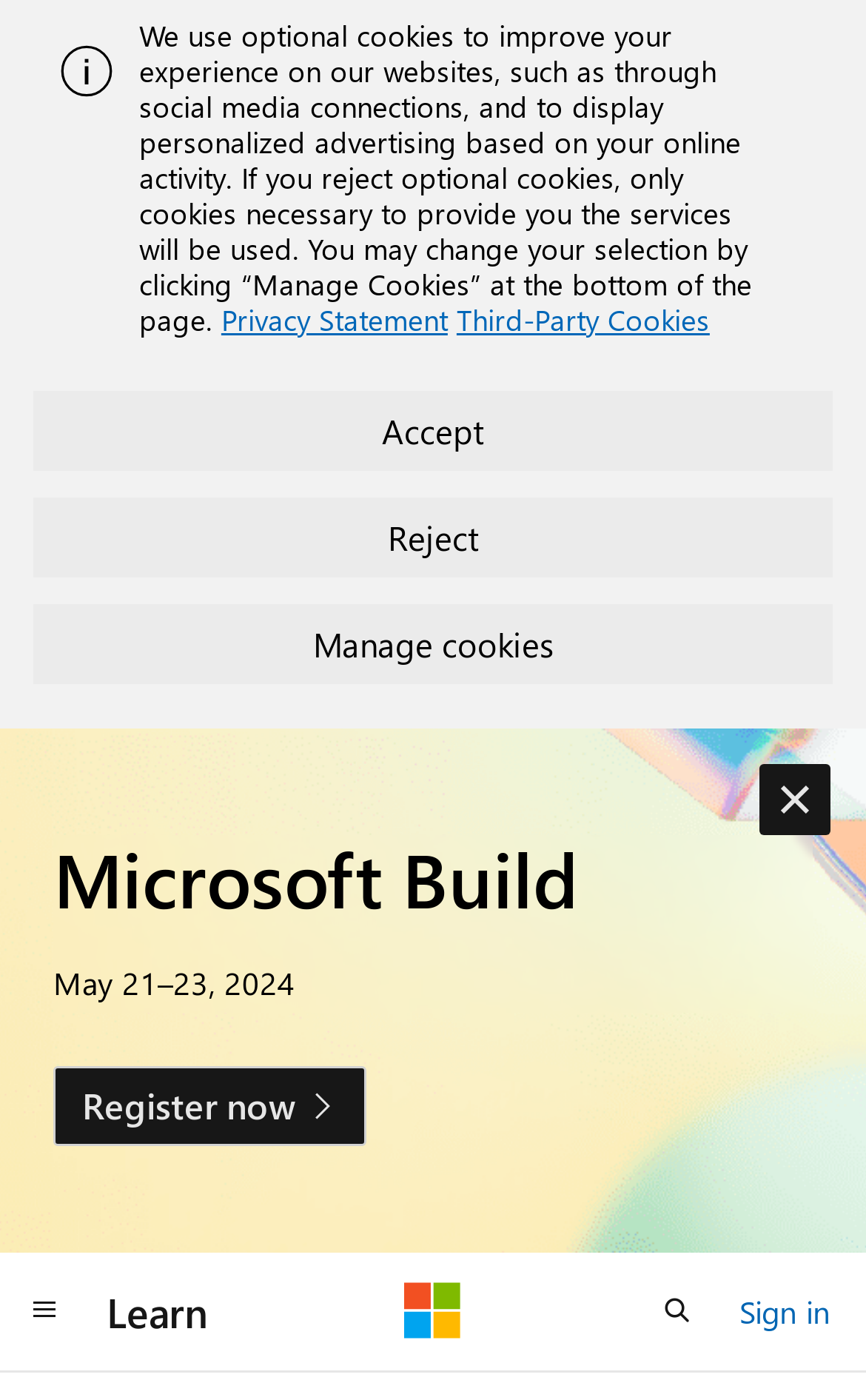What is the event mentioned on the webpage?
From the screenshot, supply a one-word or short-phrase answer.

Microsoft Build